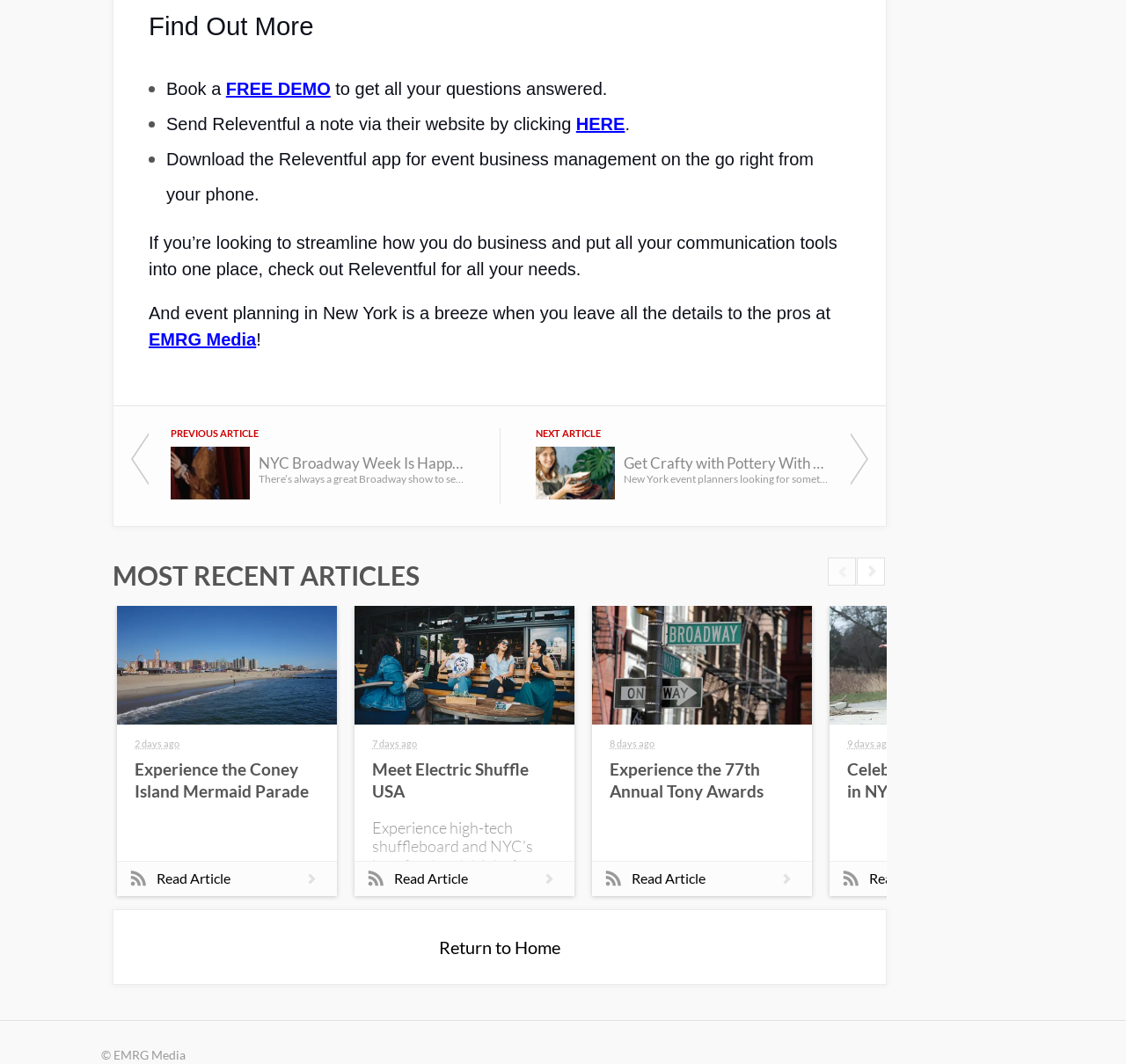Pinpoint the bounding box coordinates of the clickable area needed to execute the instruction: "Click on 'FREE DEMO'". The coordinates should be specified as four float numbers between 0 and 1, i.e., [left, top, right, bottom].

[0.201, 0.072, 0.294, 0.093]